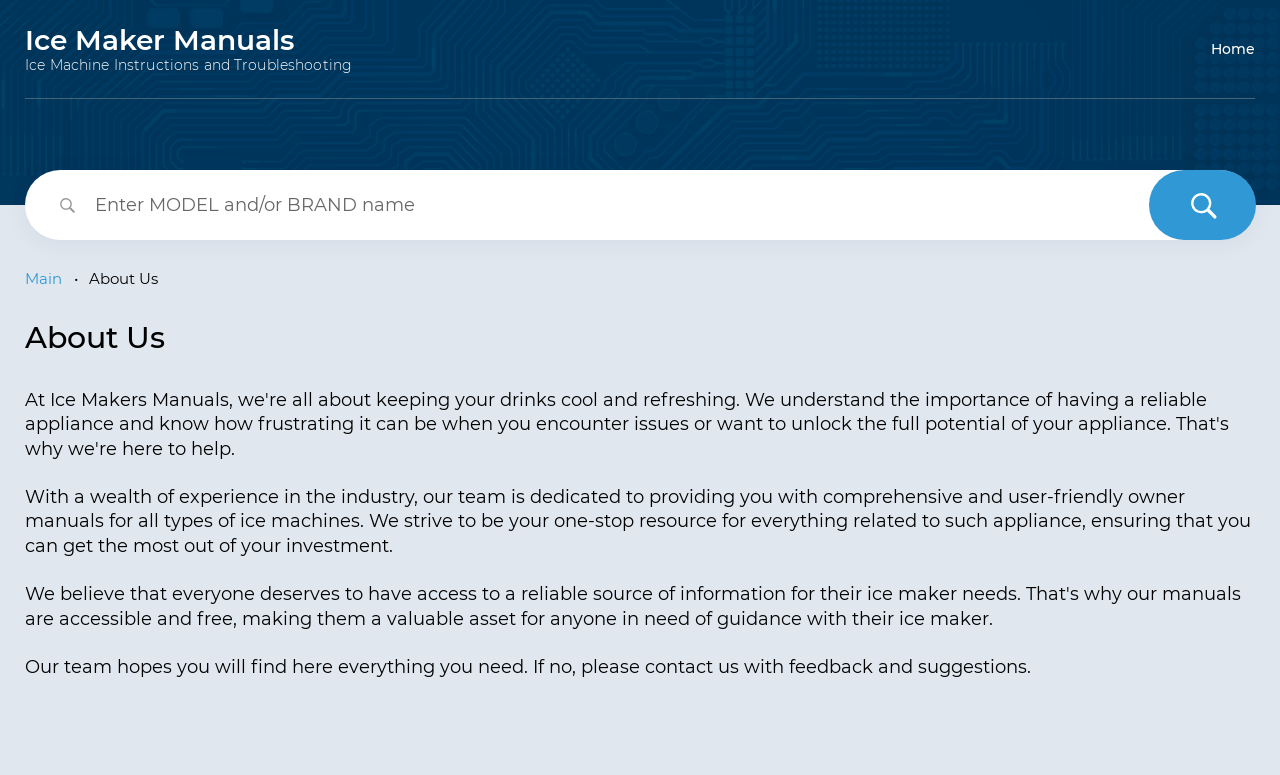What is the purpose of this website?
Refer to the image and give a detailed answer to the question.

Based on the content of the webpage, it appears that the website provides user-friendly resources and manuals for ice makers, including instructions and troubleshooting guides. This suggests that the purpose of the website is to assist users in mastering the art of ice making.